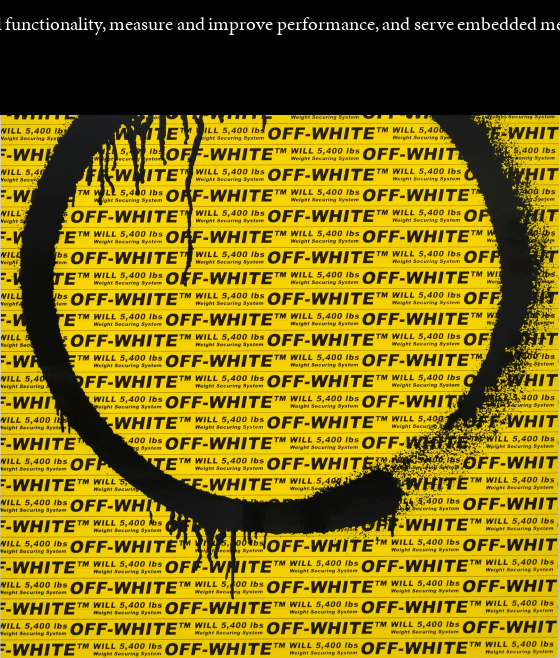Please provide a short answer using a single word or phrase for the question:
What is the shape of the graphic at the center?

circular